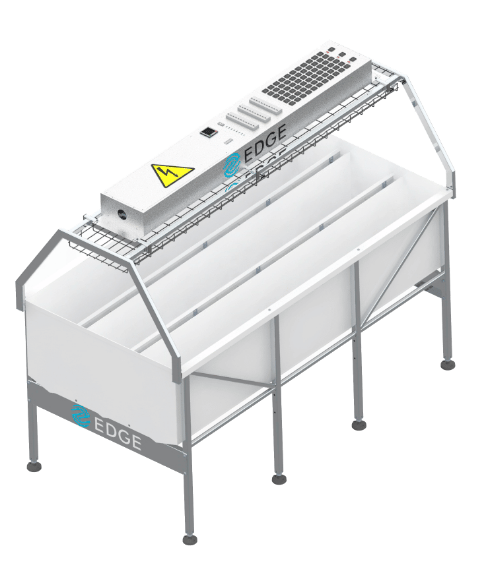What is the maximum power of the EDGE Crypto Arctic Tank?
Using the screenshot, give a one-word or short phrase answer.

200kW